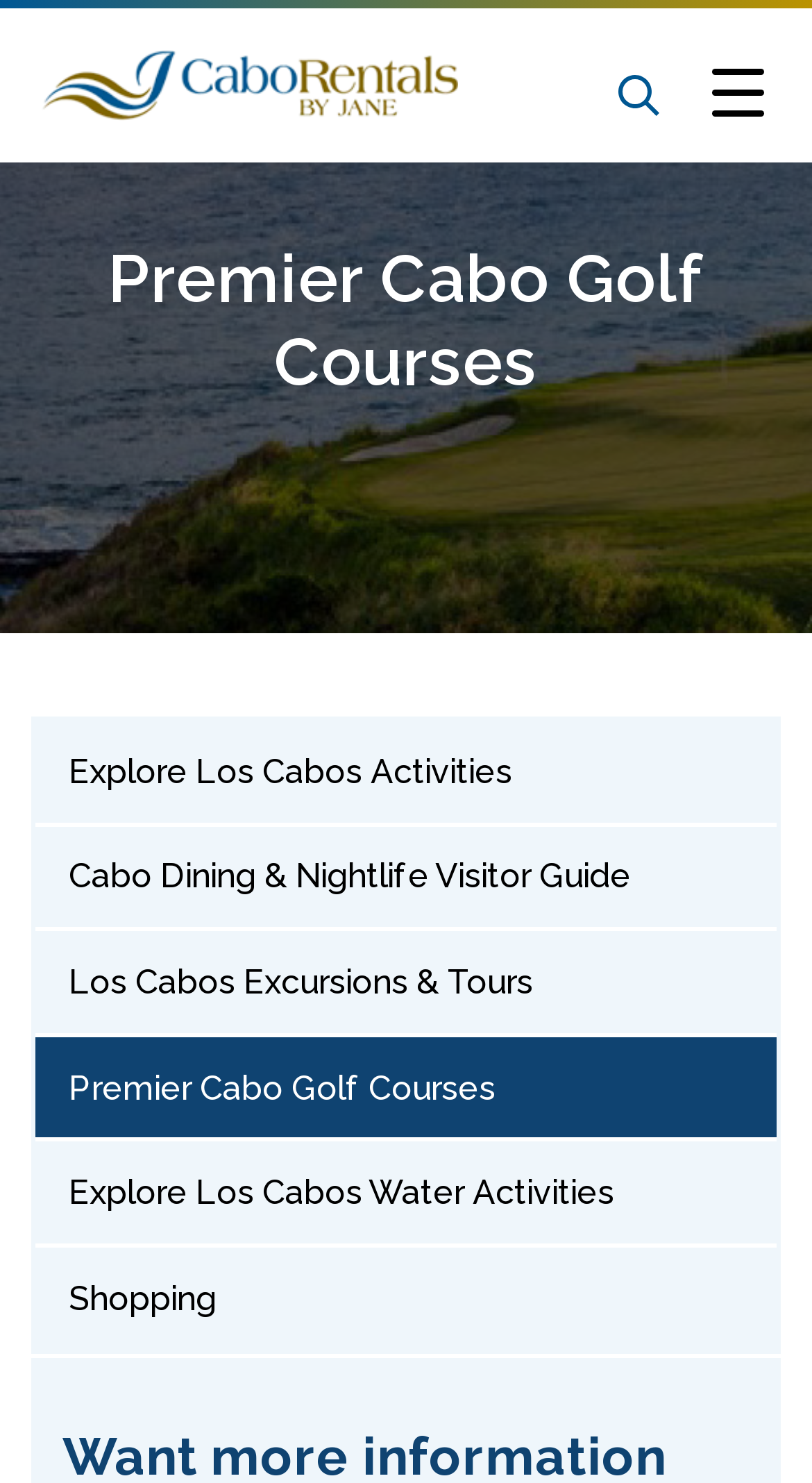Point out the bounding box coordinates of the section to click in order to follow this instruction: "Click on IBC".

None